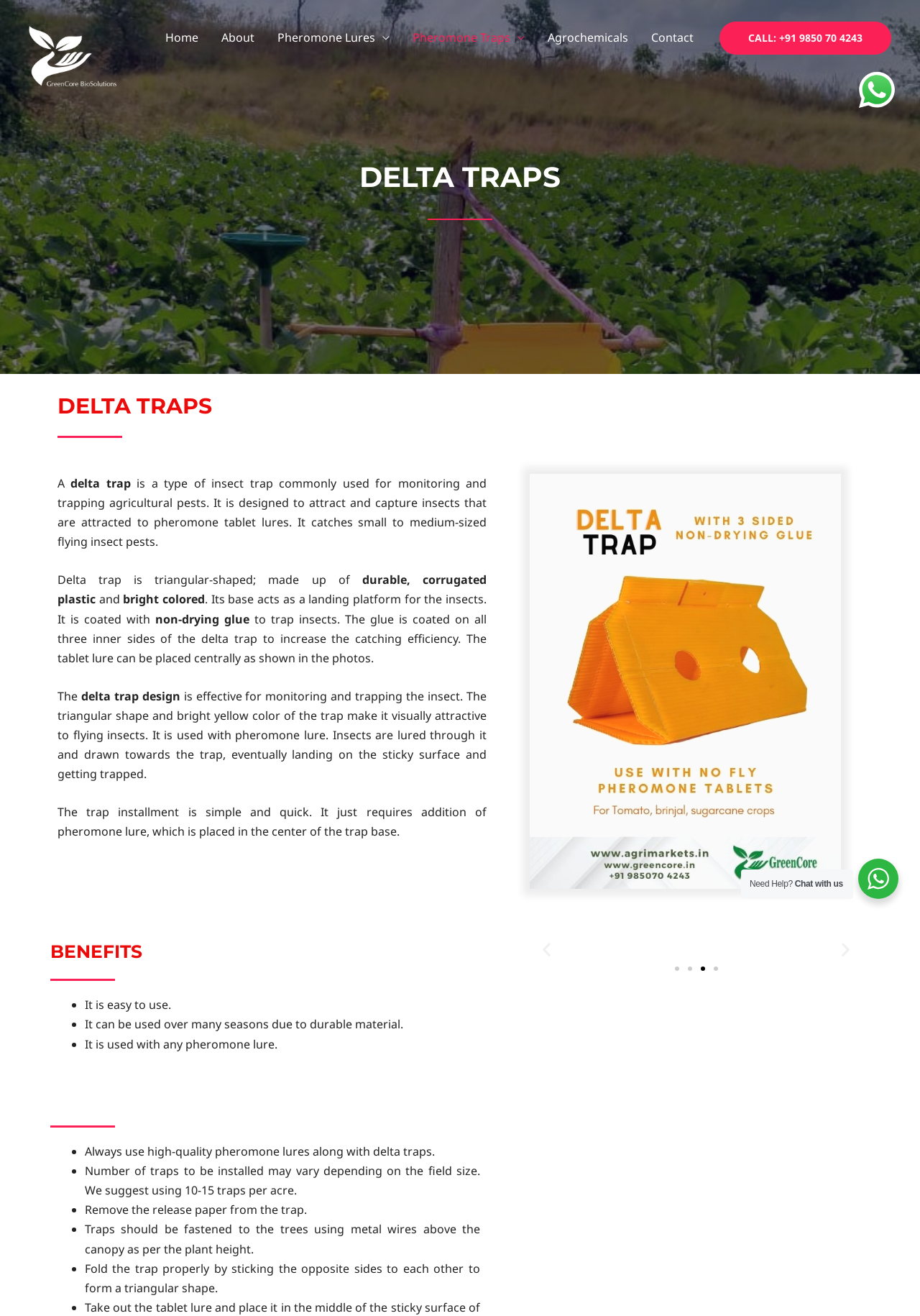Please answer the following question using a single word or phrase: 
How many traps are suggested per acre?

10-15